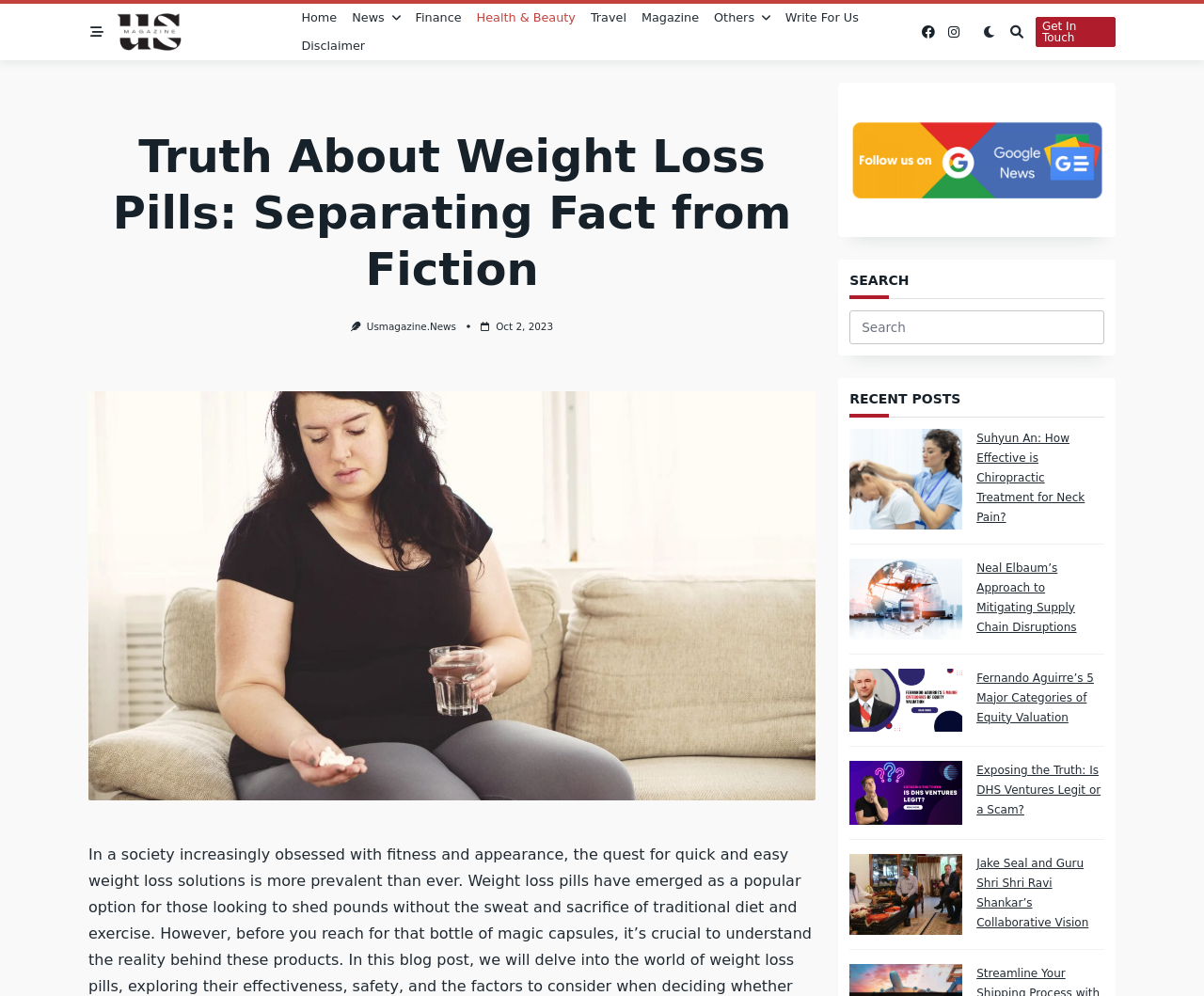Answer the following query concisely with a single word or phrase:
How many recent posts are displayed on the webpage?

5